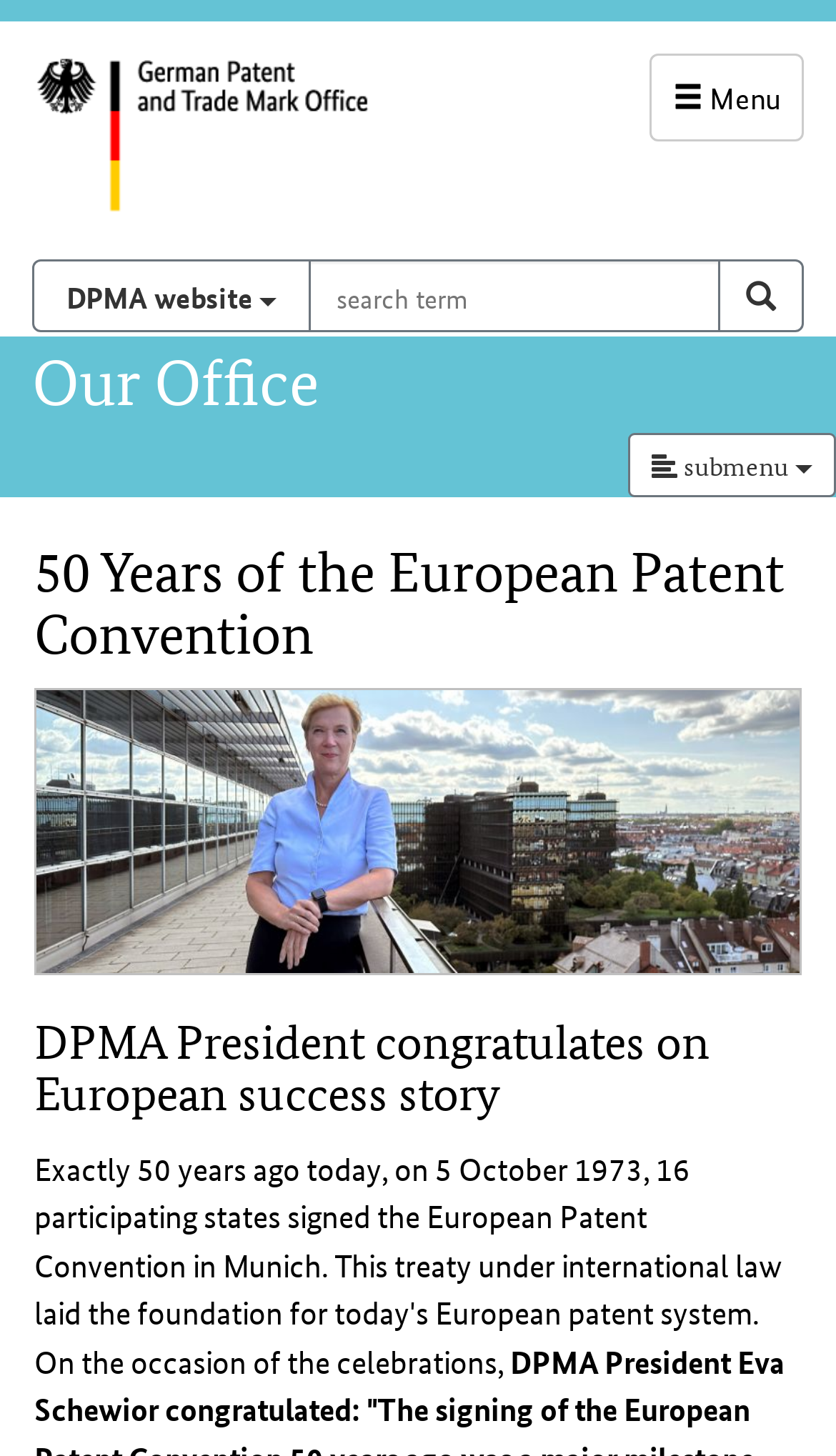What is the title of the section below the navigation?
Respond to the question with a well-detailed and thorough answer.

The section below the navigation is titled 'Our Office', as indicated by the static text 'Our Office'.